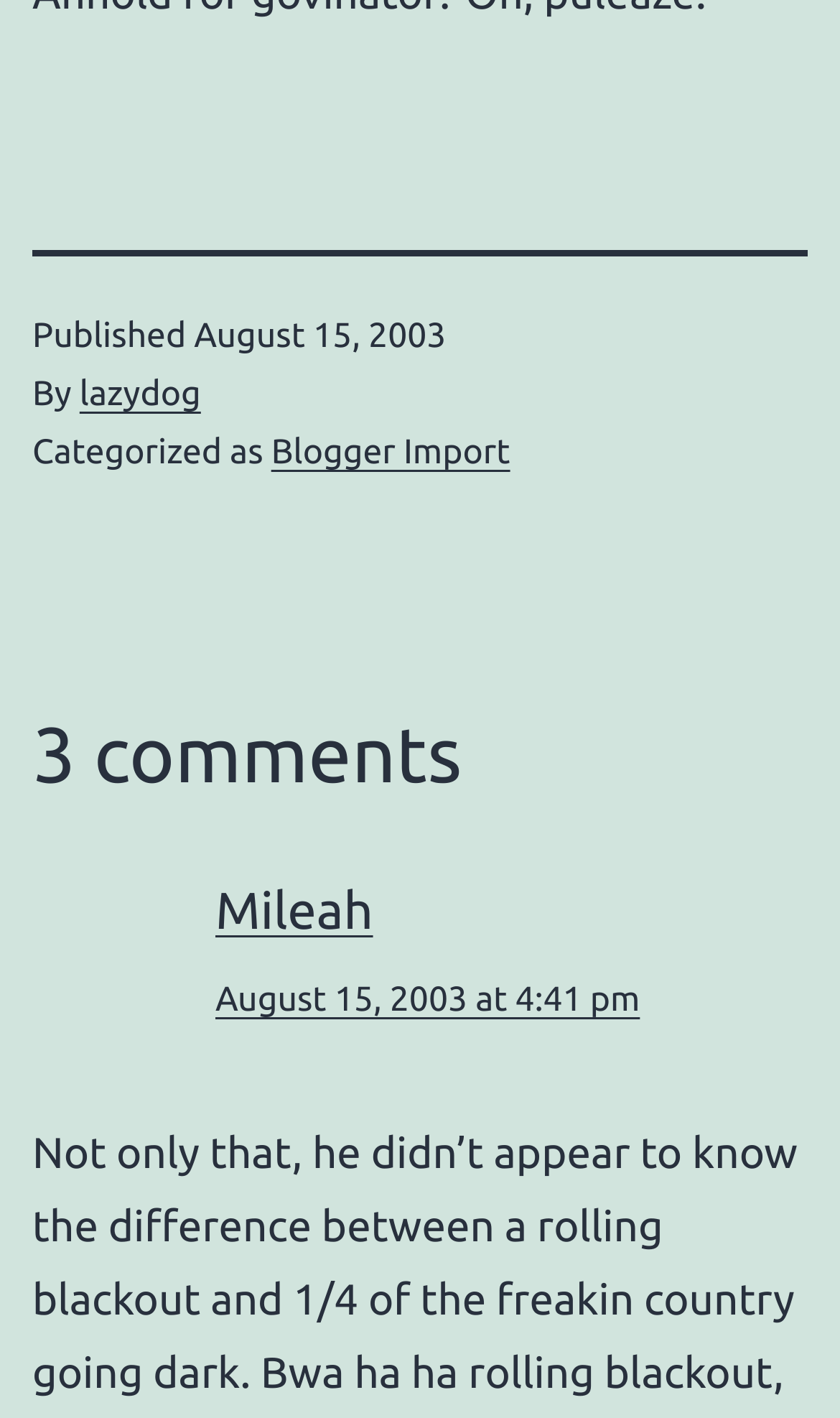Identify the bounding box coordinates for the UI element described by the following text: "Mileah". Provide the coordinates as four float numbers between 0 and 1, in the format [left, top, right, bottom].

[0.256, 0.622, 0.444, 0.663]